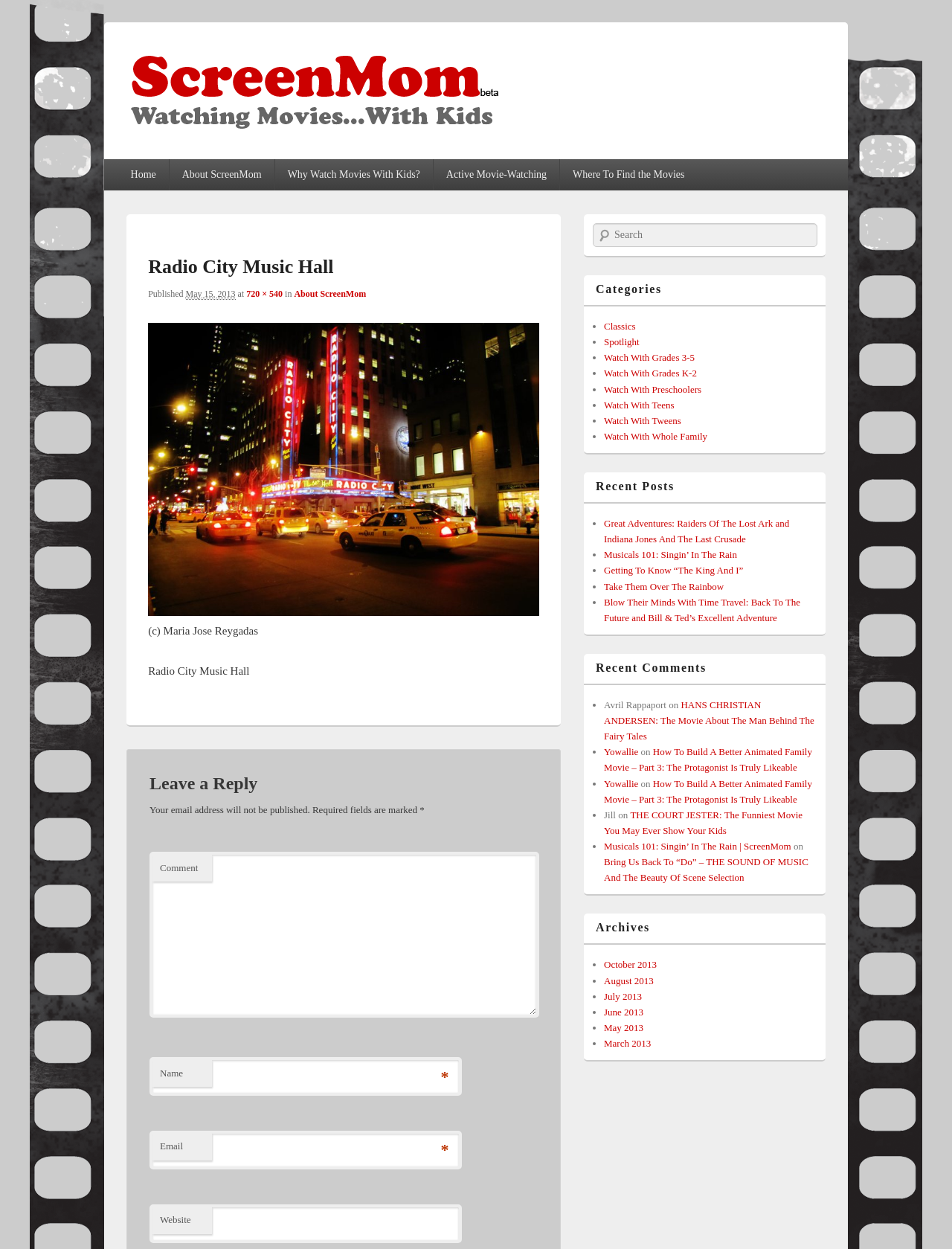Please specify the bounding box coordinates of the clickable region to carry out the following instruction: "Click on the 'Home' link". The coordinates should be four float numbers between 0 and 1, in the format [left, top, right, bottom].

[0.124, 0.127, 0.177, 0.152]